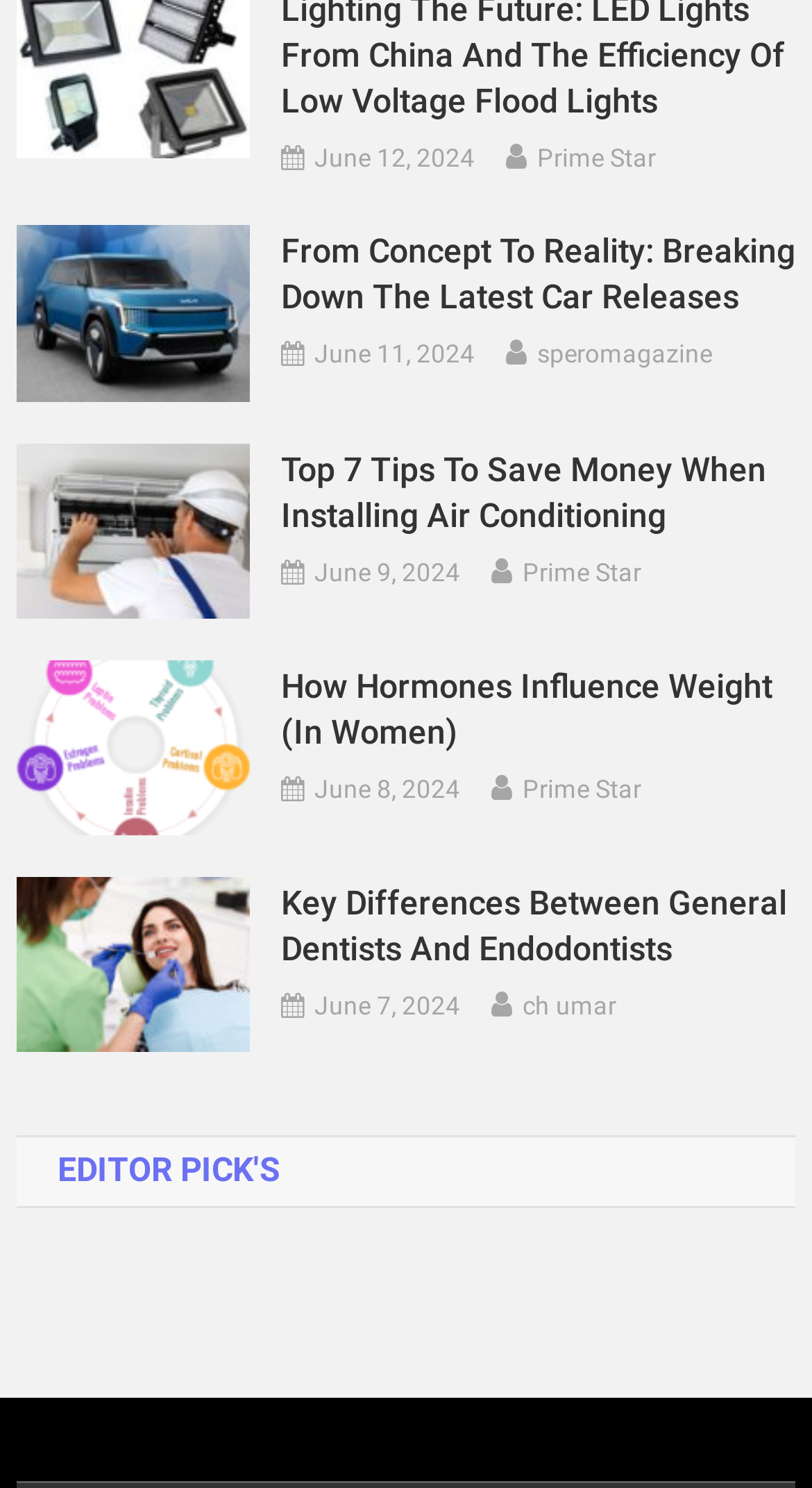Give a one-word or one-phrase response to the question:
What is the title of the second article?

From Concept To Reality: Breaking Down The Latest Car Releases